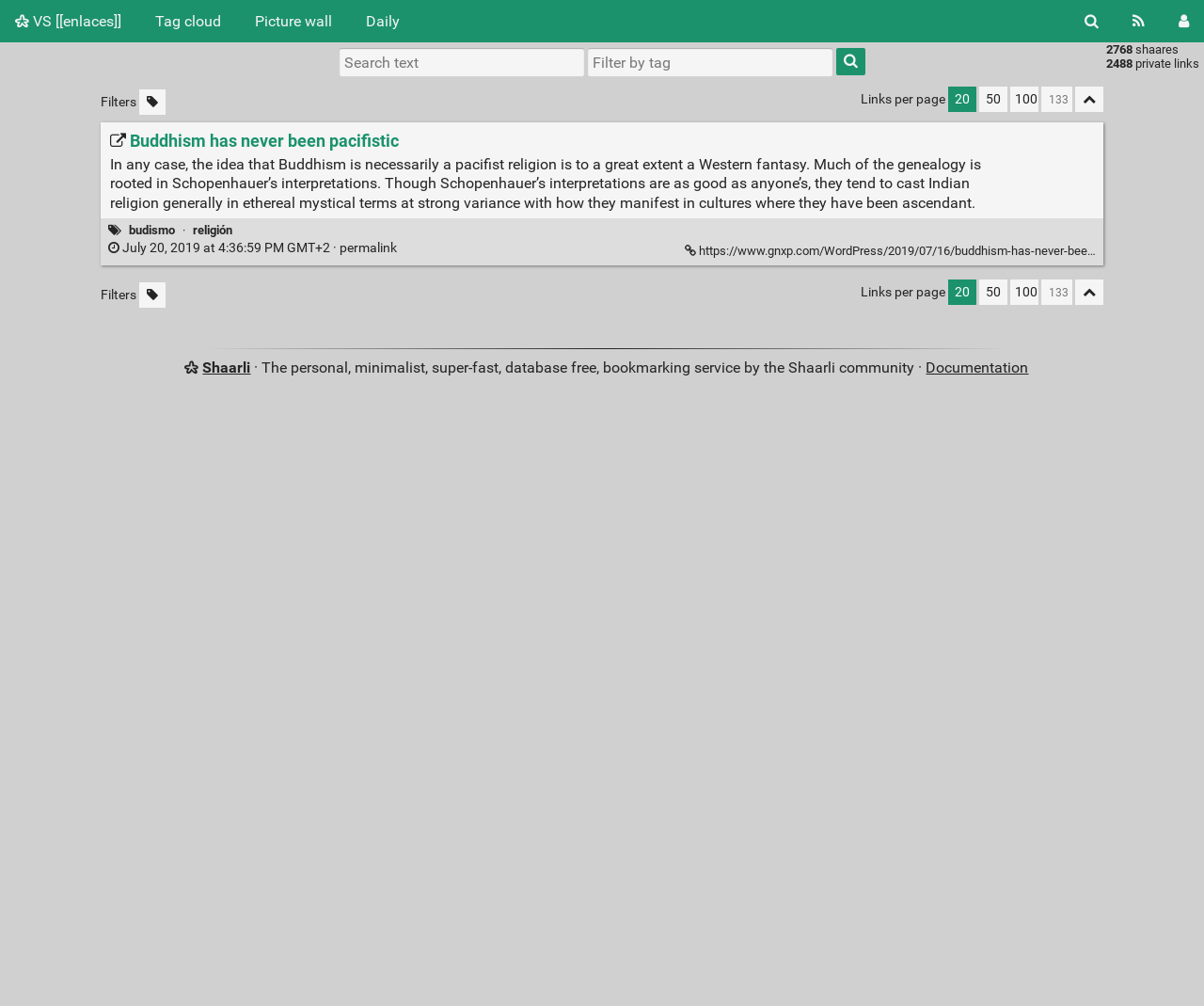Determine the bounding box coordinates for the area that should be clicked to carry out the following instruction: "Click on the 'Buddhism has never been pacifistic' link".

[0.091, 0.131, 0.331, 0.149]